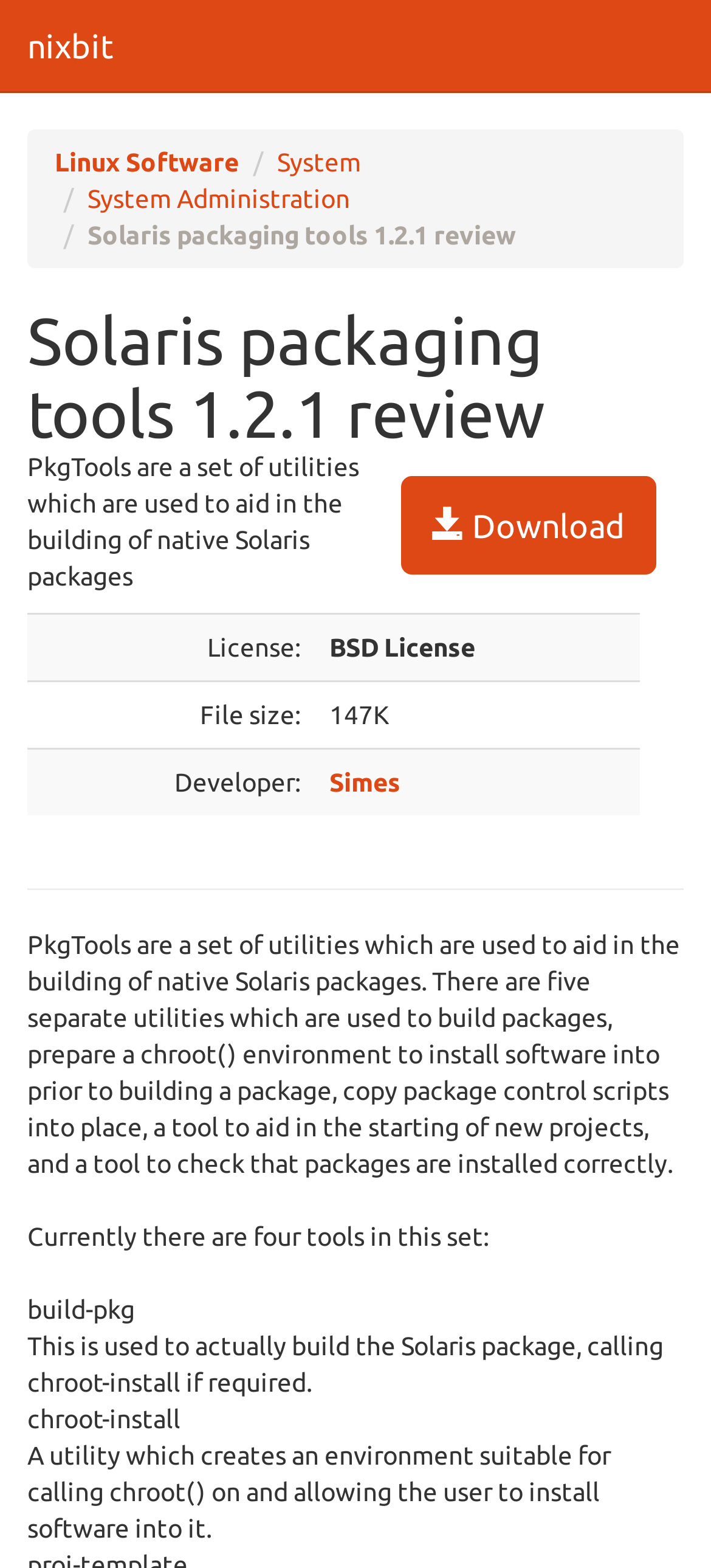Using the information shown in the image, answer the question with as much detail as possible: What is the purpose of the build-pkg tool?

I found the answer by reading the text that describes the build-pkg tool. The text states that 'This is used to actually build the Solaris package, calling chroot-install if required'.